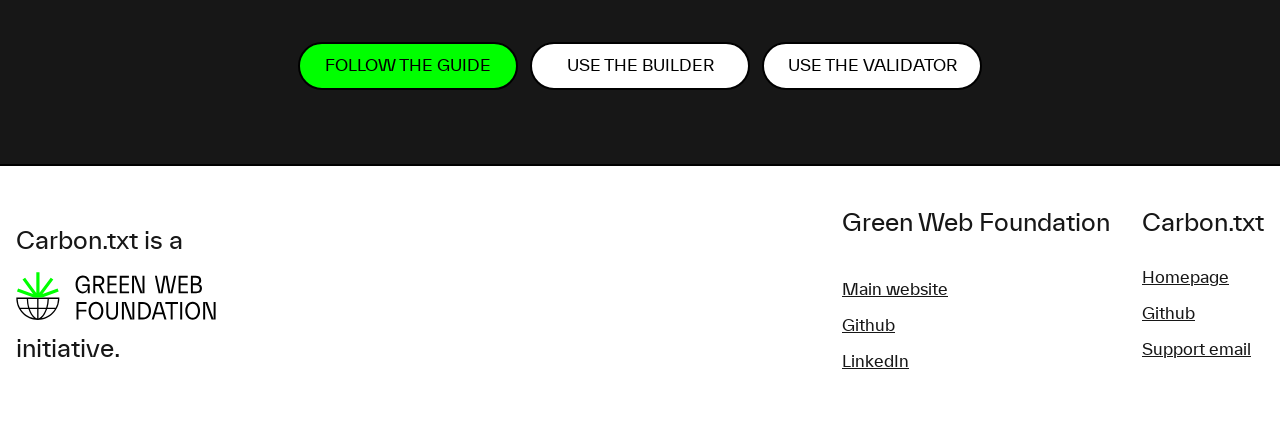Bounding box coordinates are specified in the format (top-left x, top-left y, bottom-right x, bottom-right y). All values are floating point numbers bounded between 0 and 1. Please provide the bounding box coordinate of the region this sentence describes: aria-label="facebook"

None